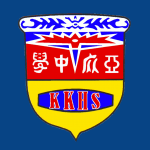How many colors are incorporated in the logo design?
Look at the image and answer the question using a single word or phrase.

Three